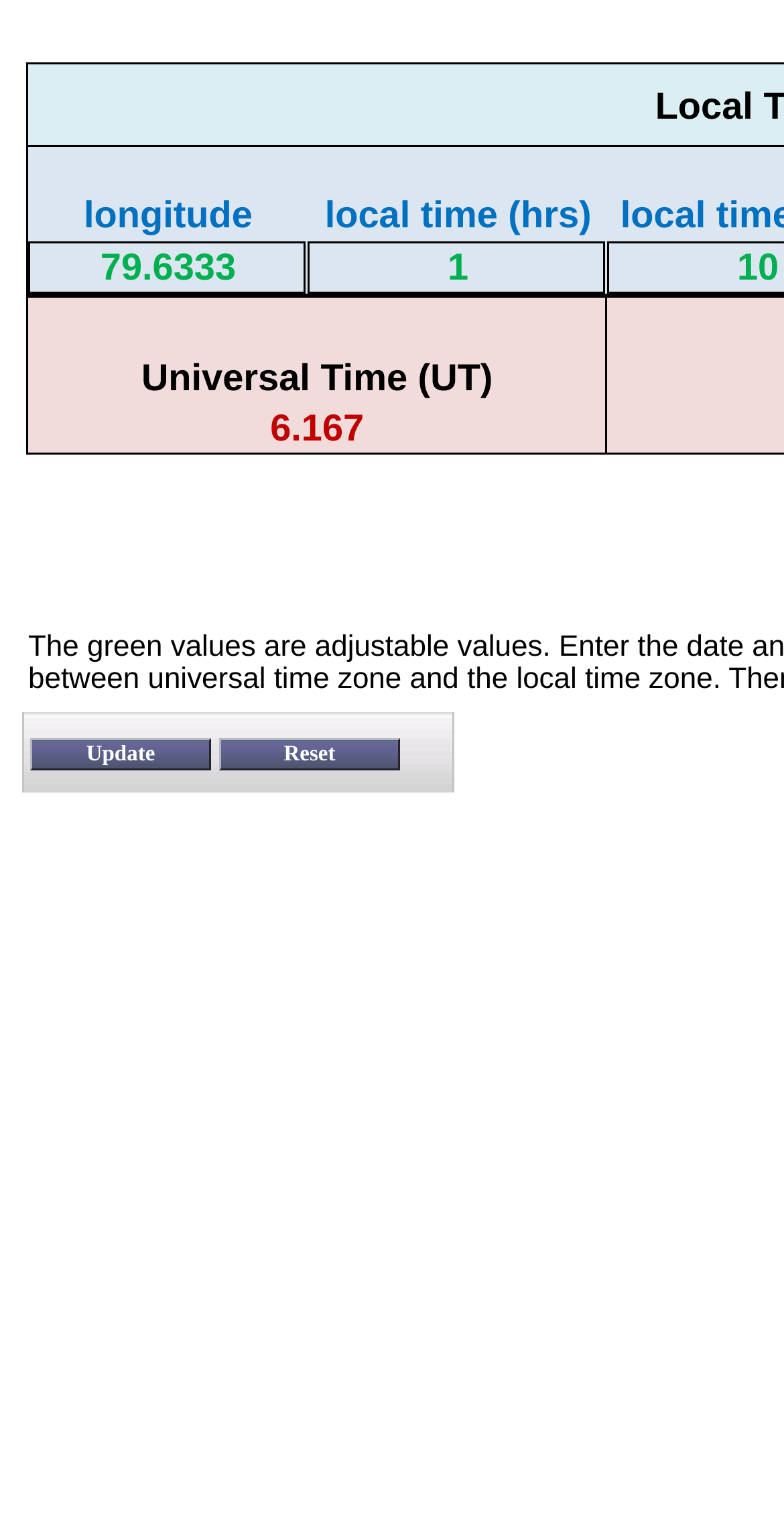How many input fields are there for user input?
Please ensure your answer is as detailed and informative as possible.

I counted the number of input fields by looking at the table cells containing textboxes, which are two in total, corresponding to the 'longitude' and 'local time (hrs)' columns.